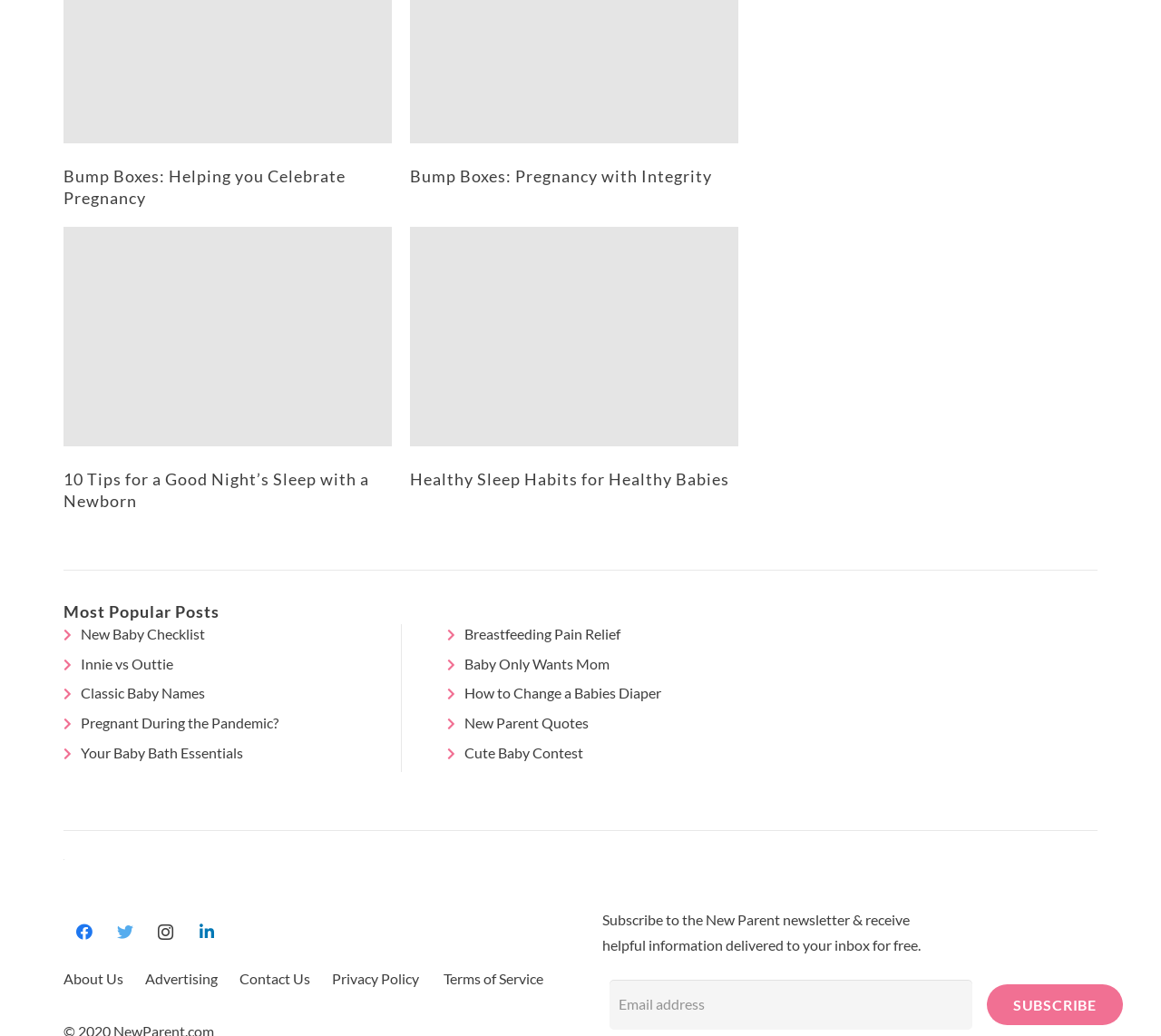Point out the bounding box coordinates of the section to click in order to follow this instruction: "Enter your email address to subscribe".

[0.525, 0.946, 0.838, 0.994]